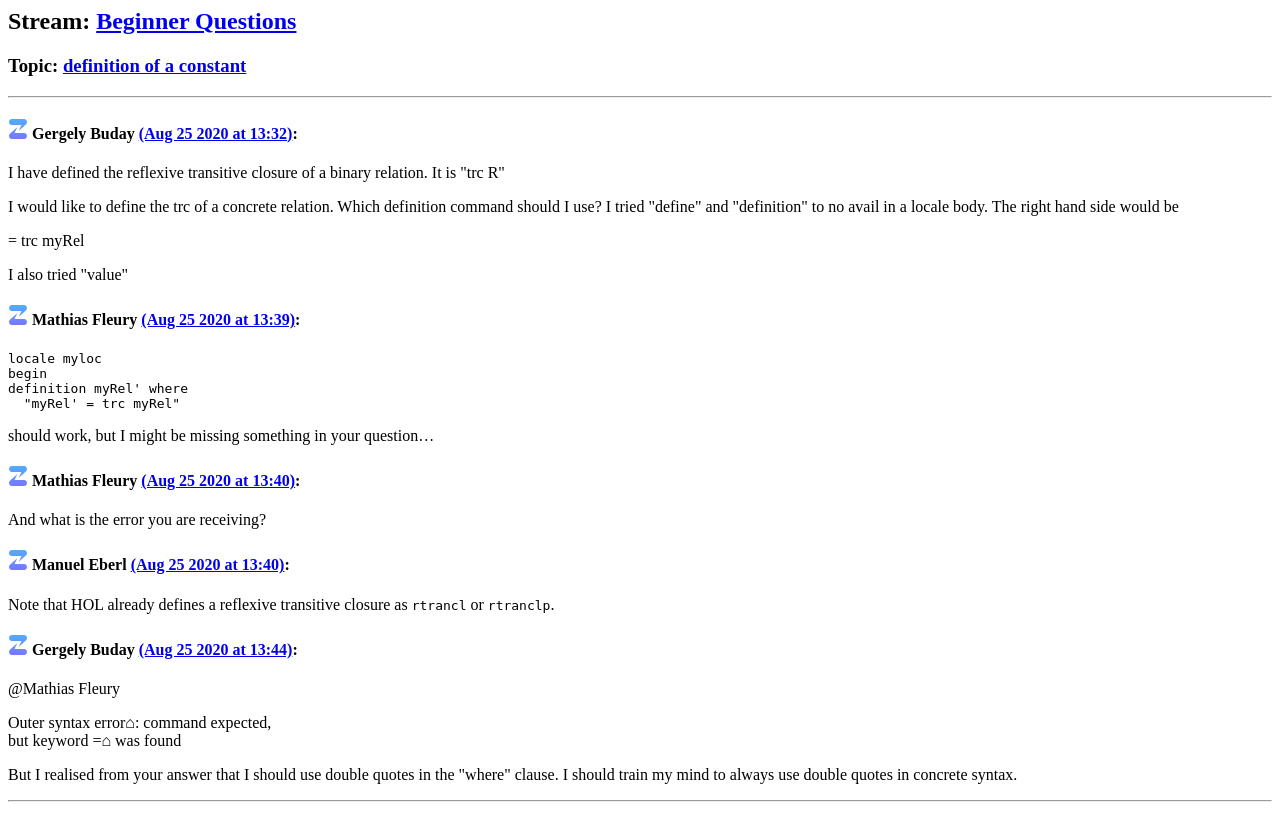Locate the bounding box coordinates of the clickable area needed to fulfill the instruction: "Read 'Learning Medicaid Planning Can Add Value to Your Practice'".

None